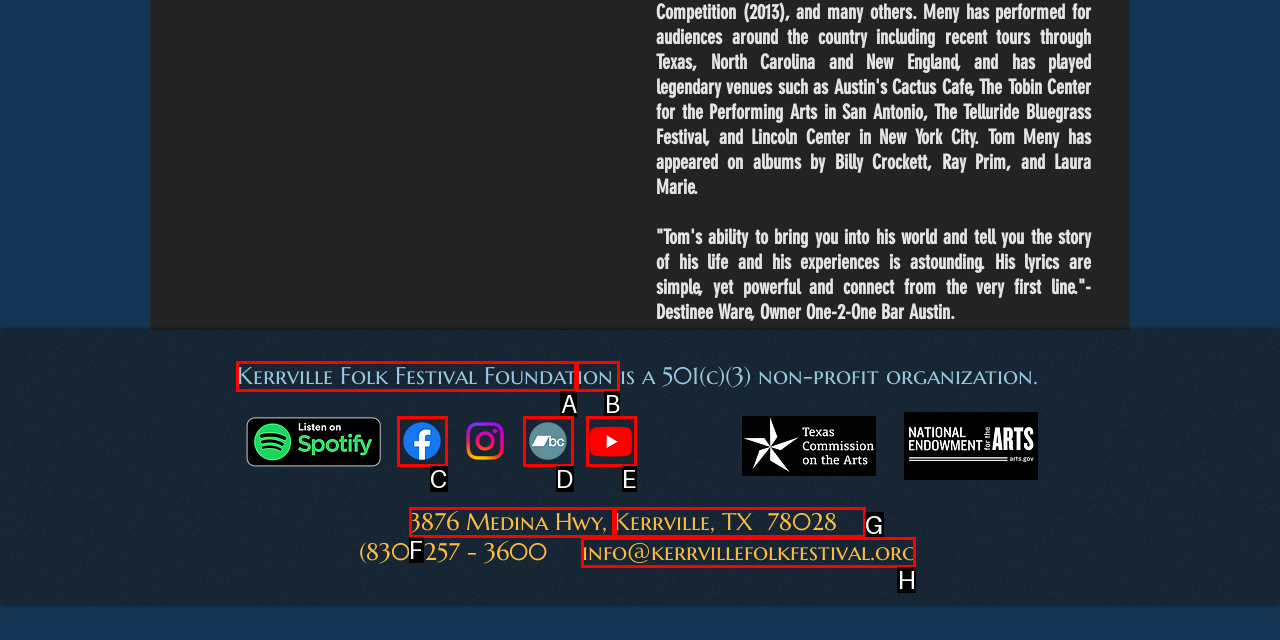Please determine which option aligns with the description: aria-label="Youtube". Respond with the option’s letter directly from the available choices.

E